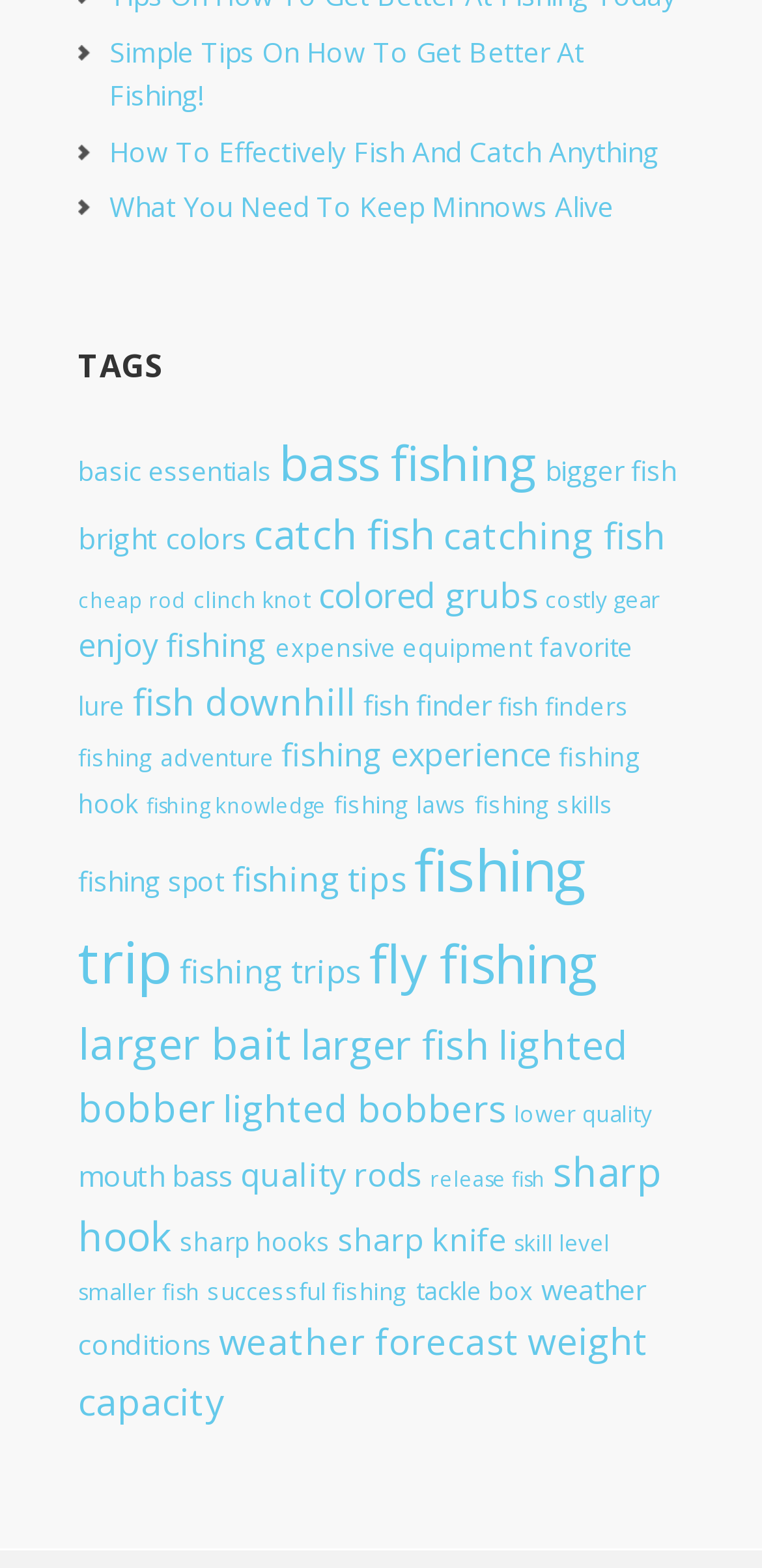Please specify the coordinates of the bounding box for the element that should be clicked to carry out this instruction: "Share on Twitter". The coordinates must be four float numbers between 0 and 1, formatted as [left, top, right, bottom].

None